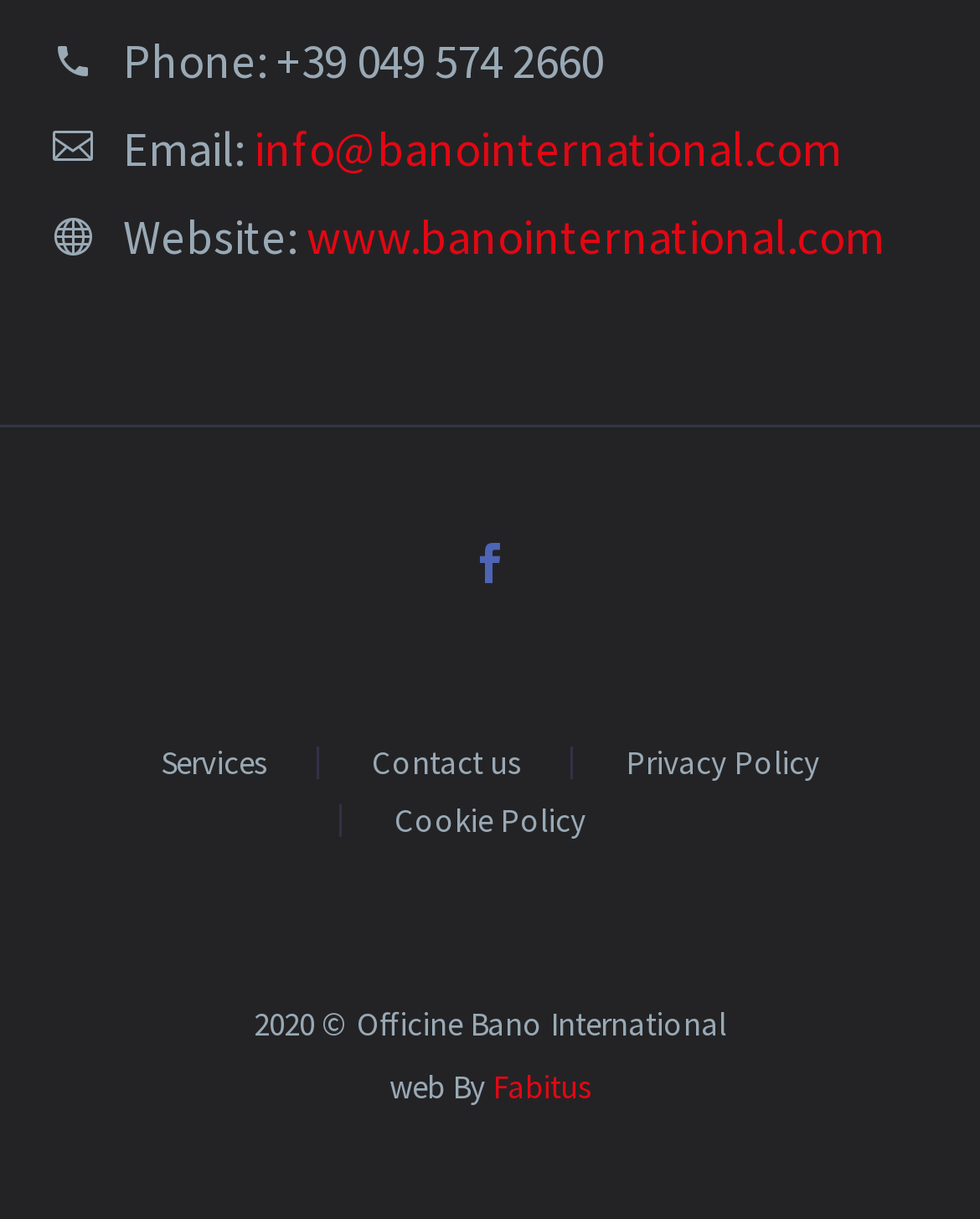Please give a succinct answer using a single word or phrase:
What is the phone number?

+39 049 574 2660